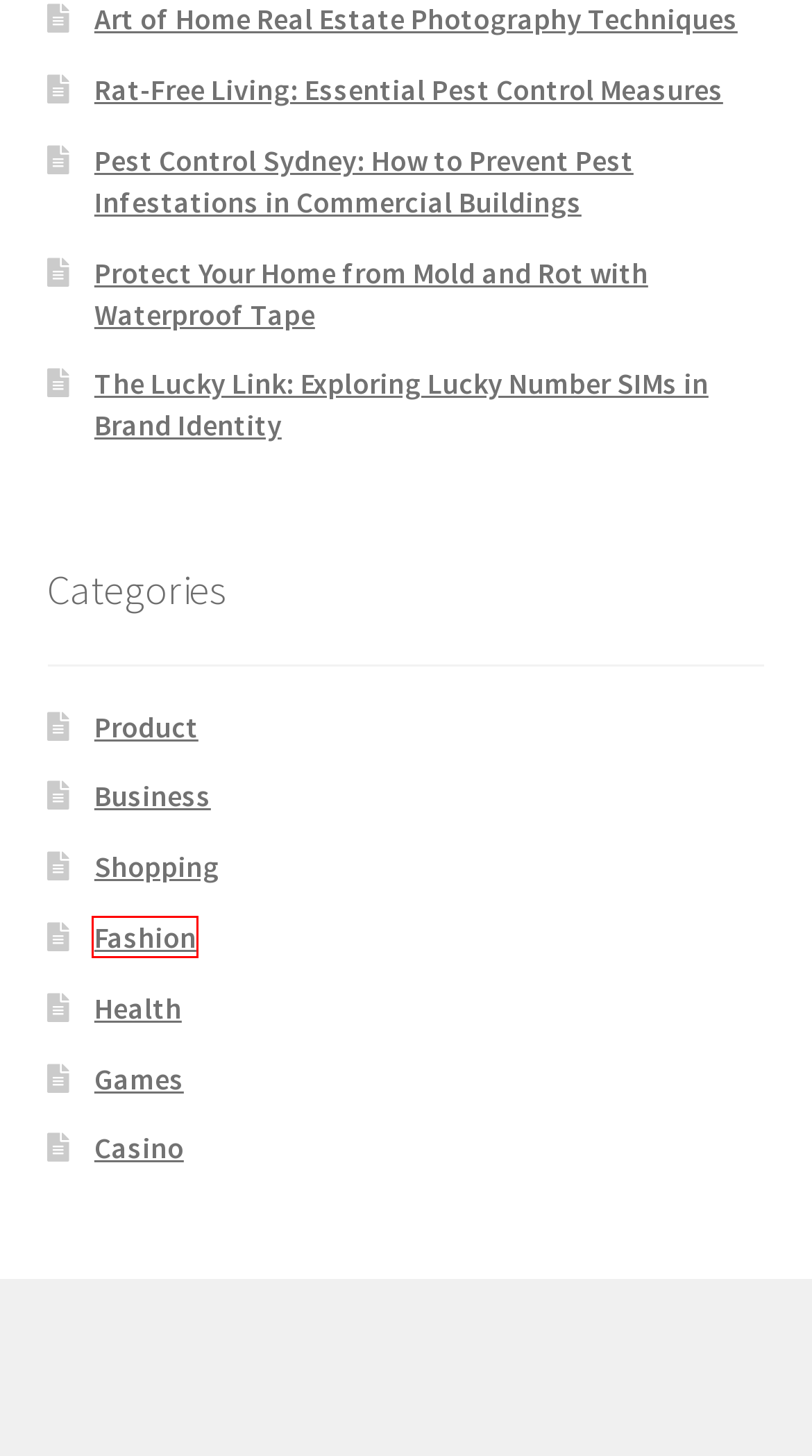You are looking at a webpage screenshot with a red bounding box around an element. Pick the description that best matches the new webpage after interacting with the element in the red bounding box. The possible descriptions are:
A. Fashion – Conway Foratx
B. Rat-Free Living: Essential Pest Control Measures – Conway Foratx
C. Casino – Conway Foratx
D. Art of Home Real Estate Photography Techniques – Conway Foratx
E. Pest Control Sydney: How to Prevent Pest Infestations in Commercial Buildings – Conway Foratx
F. The Lucky Link: Exploring Lucky Number SIMs in Brand Identity – Conway Foratx
G. Health – Conway Foratx
H. Games – Conway Foratx

A